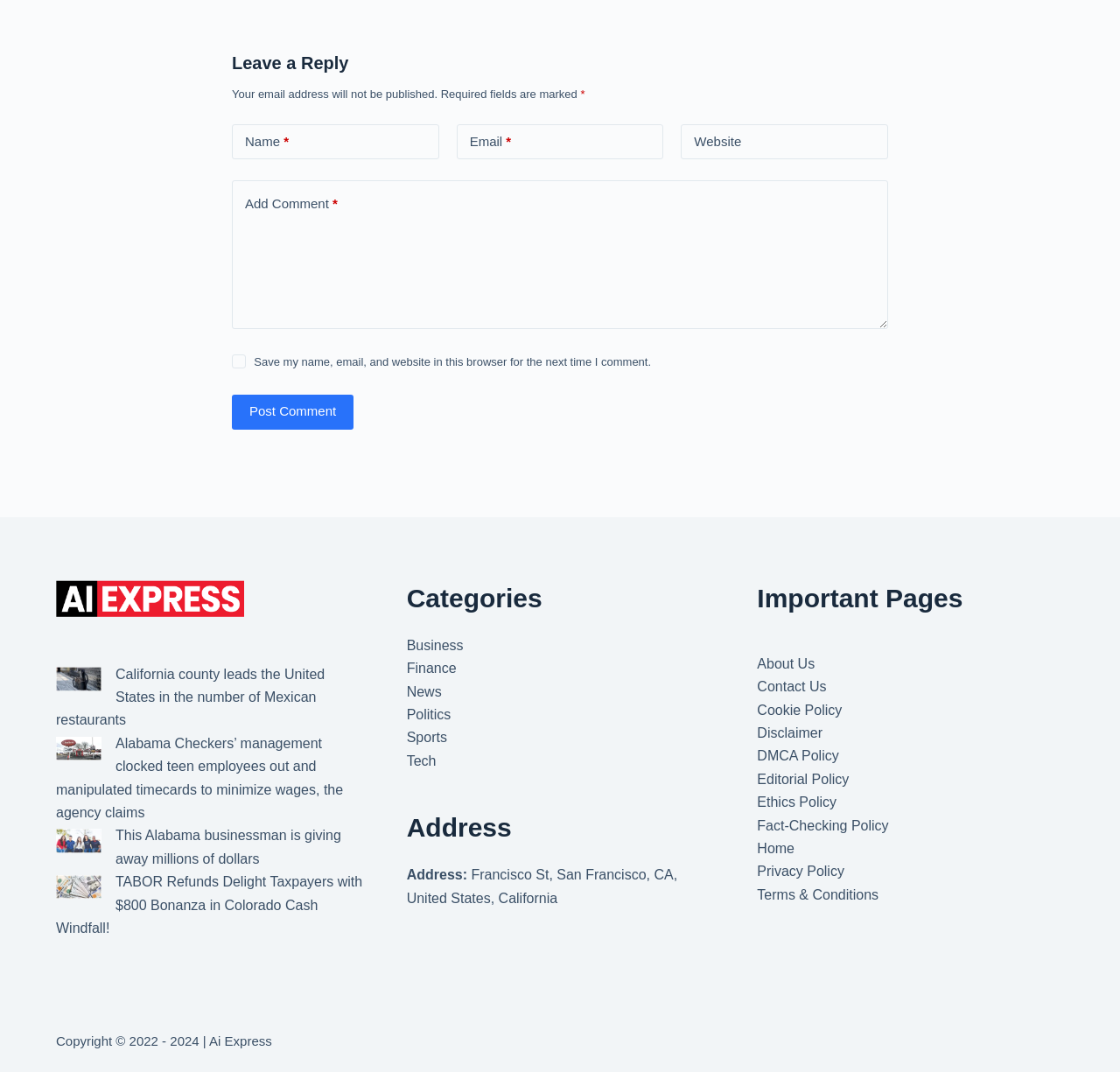Extract the bounding box coordinates for the HTML element that matches this description: "Fact-Checking Policy". The coordinates should be four float numbers between 0 and 1, i.e., [left, top, right, bottom].

[0.676, 0.763, 0.793, 0.777]